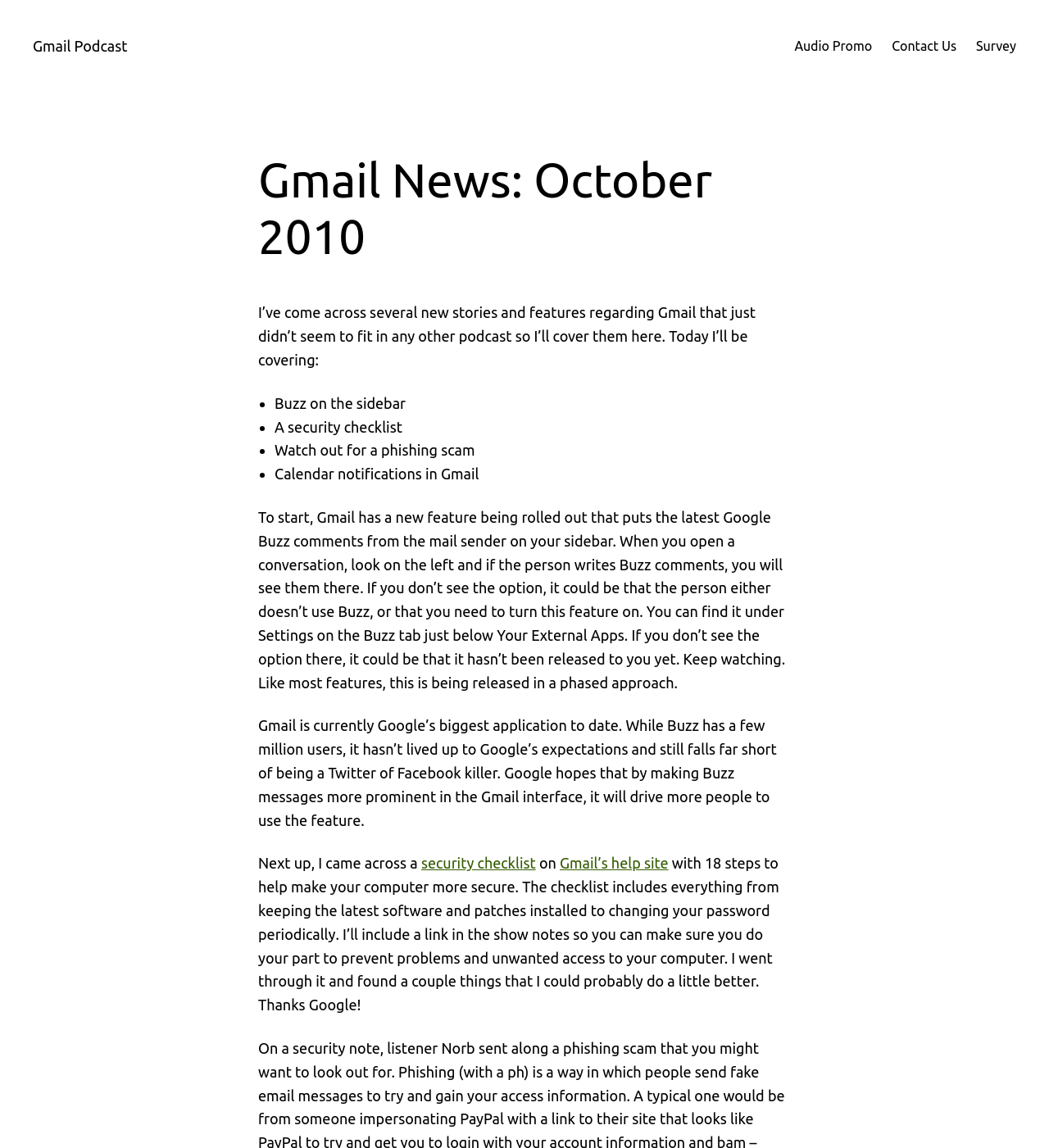Please determine the bounding box coordinates, formatted as (top-left x, top-left y, bottom-right x, bottom-right y), with all values as floating point numbers between 0 and 1. Identify the bounding box of the region described as: Gmail’s help site

[0.534, 0.745, 0.637, 0.759]